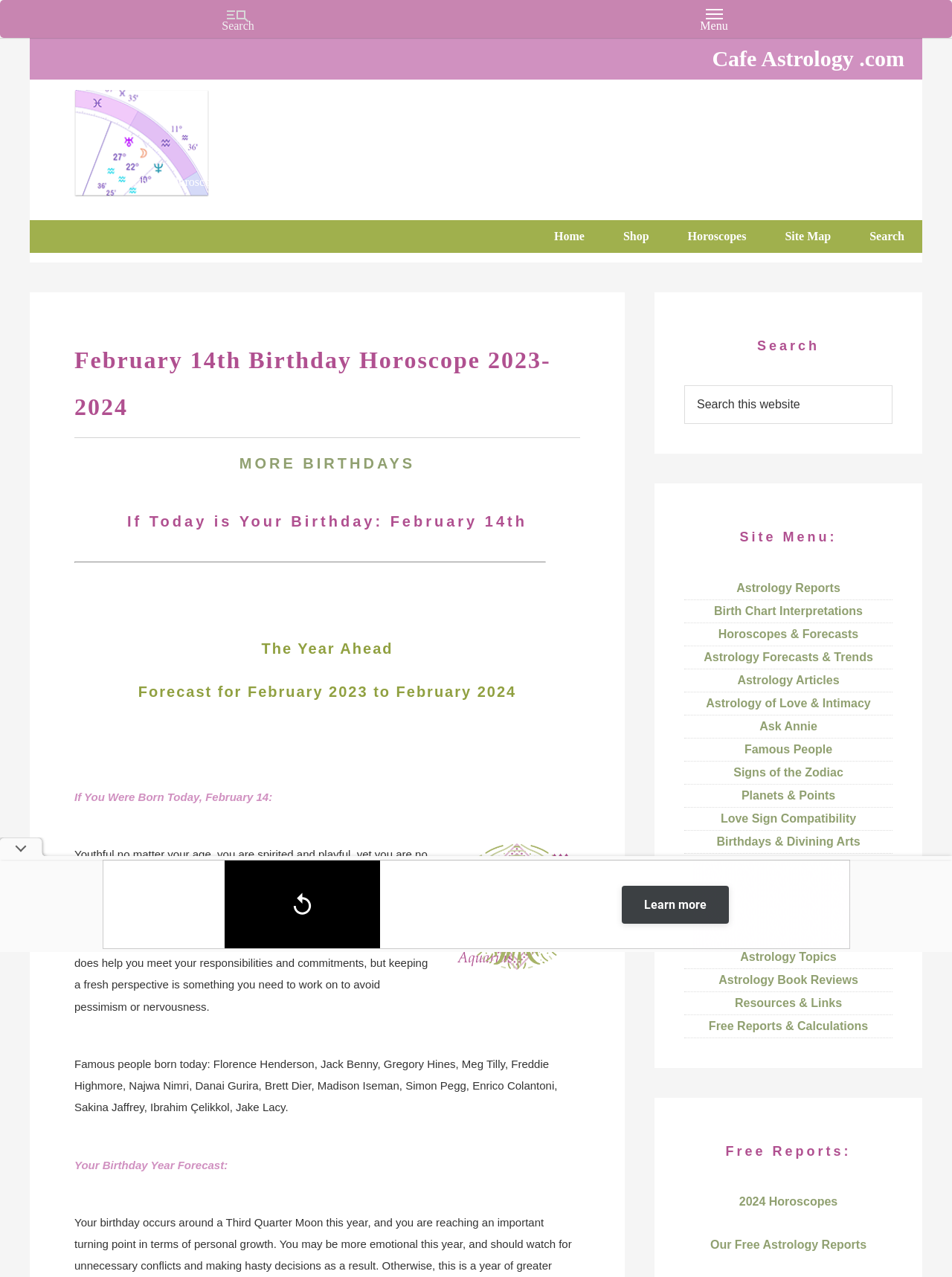Please find the bounding box coordinates of the element that needs to be clicked to perform the following instruction: "Search this website". The bounding box coordinates should be four float numbers between 0 and 1, represented as [left, top, right, bottom].

[0.719, 0.302, 0.938, 0.332]